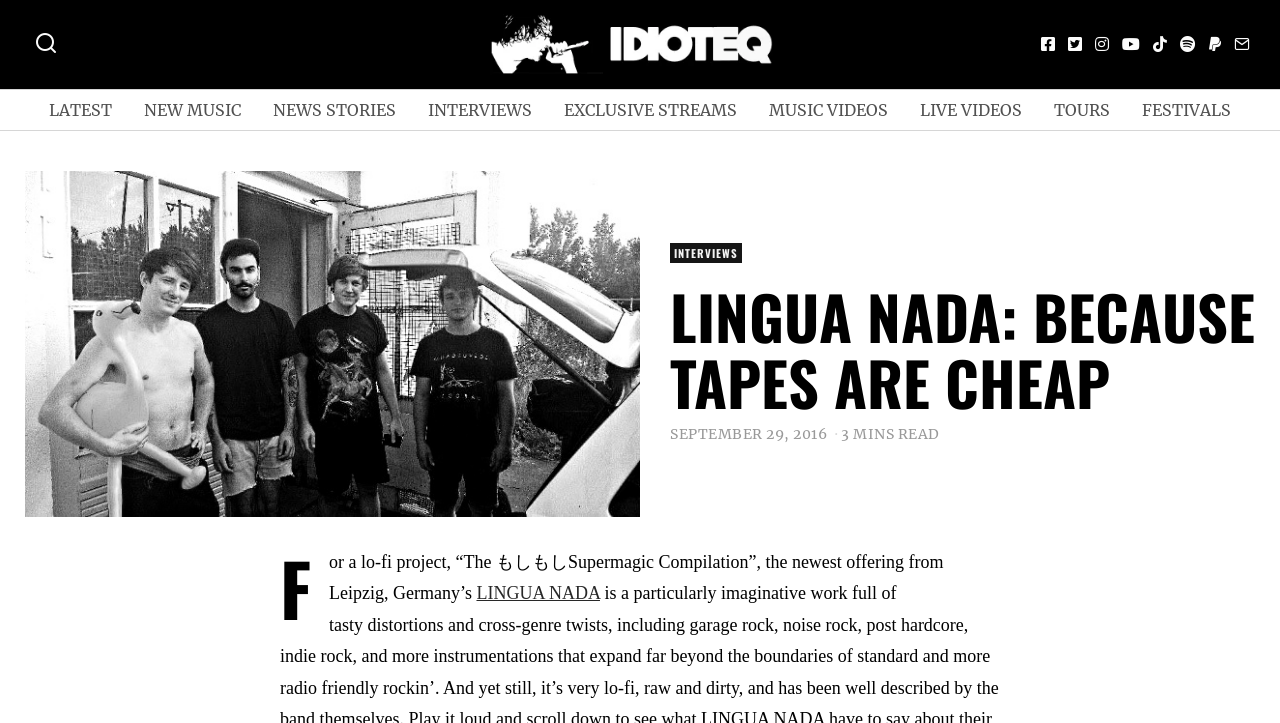How many links are there in the top navigation menu?
Please answer using one word or phrase, based on the screenshot.

9